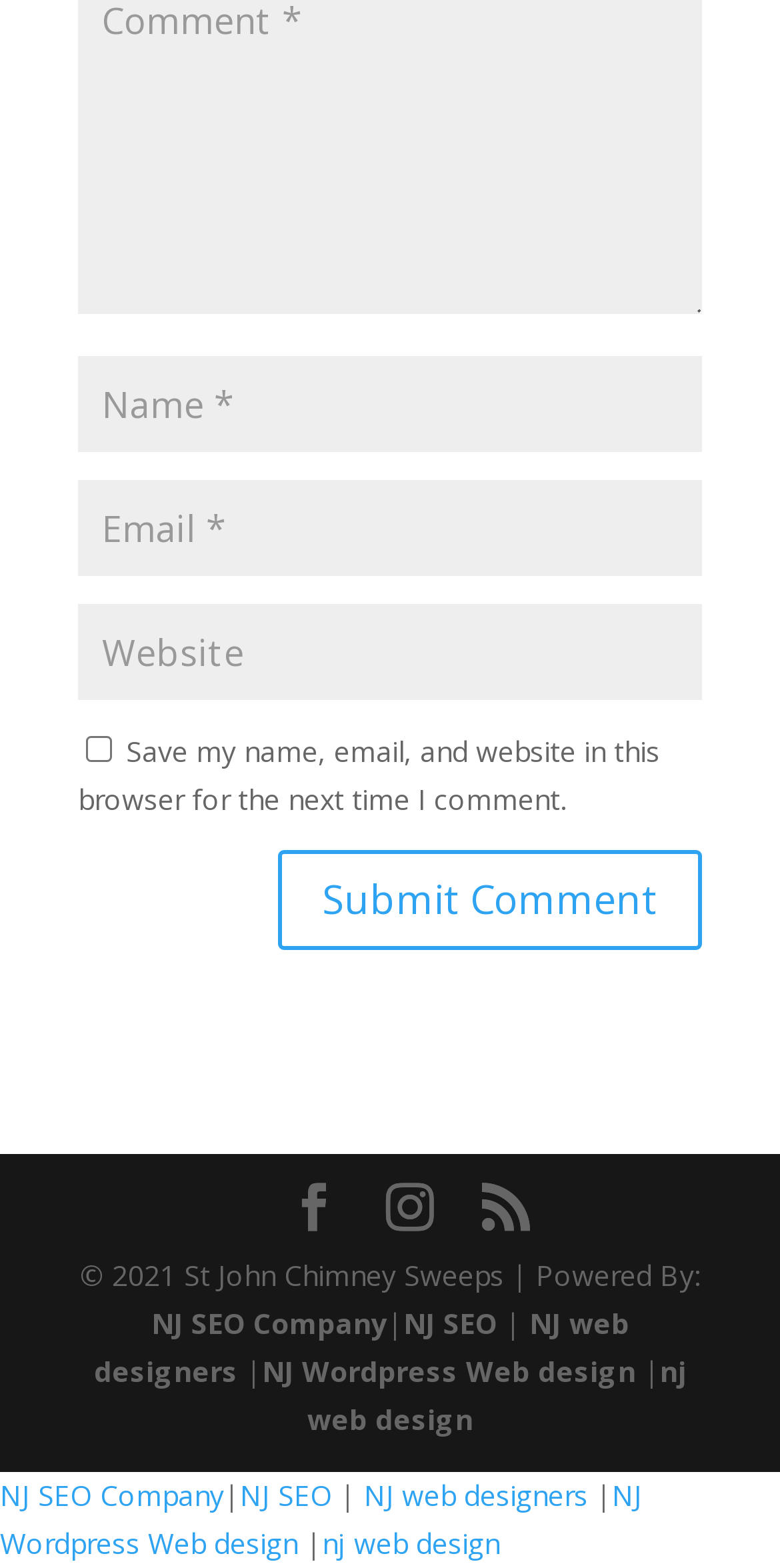What is the purpose of the first textbox?
Based on the content of the image, thoroughly explain and answer the question.

The first textbox has a label 'Name *' and is required, indicating that it is used to enter the user's name.